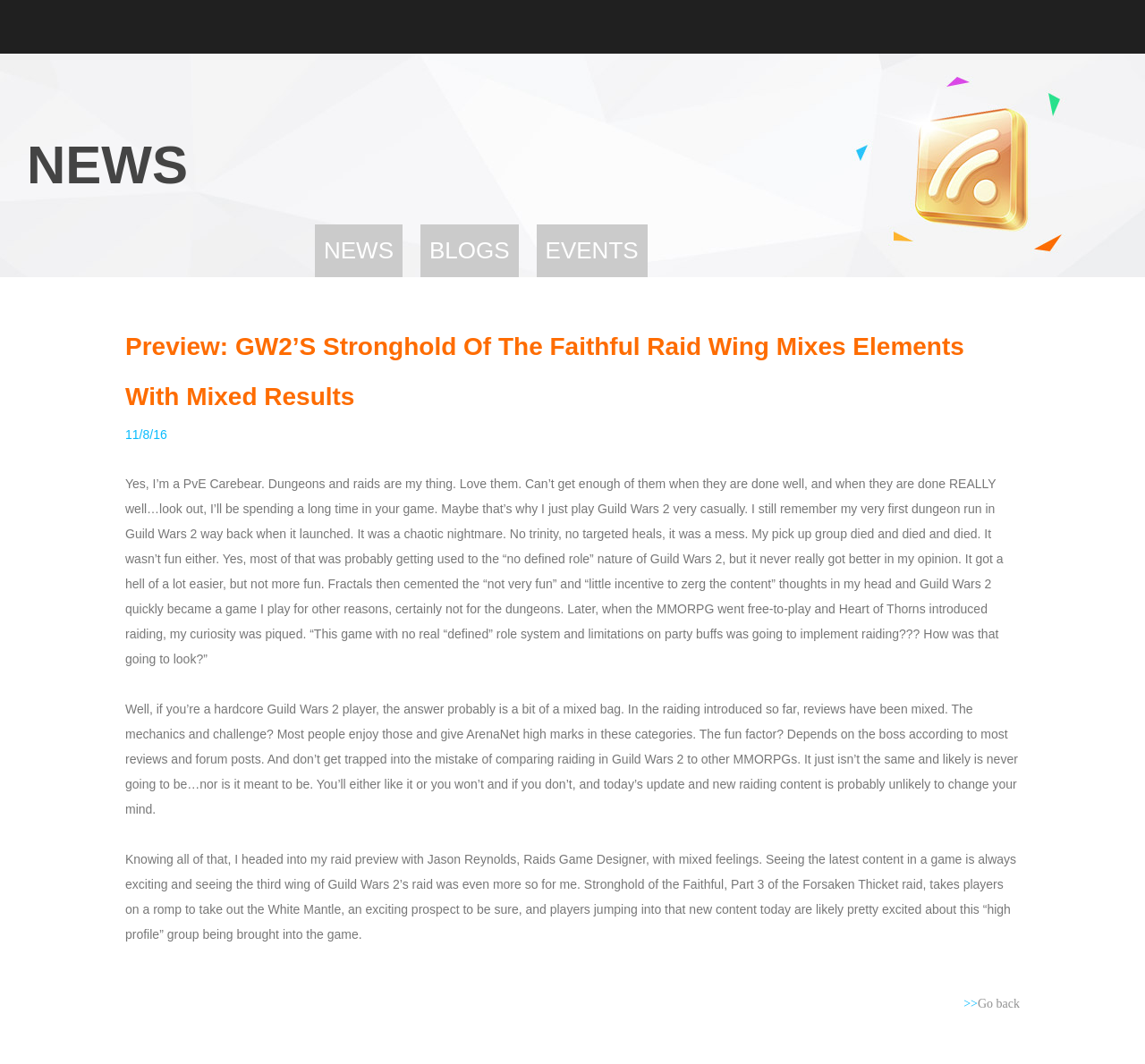What is the category of the article?
Refer to the image and provide a one-word or short phrase answer.

NEWS